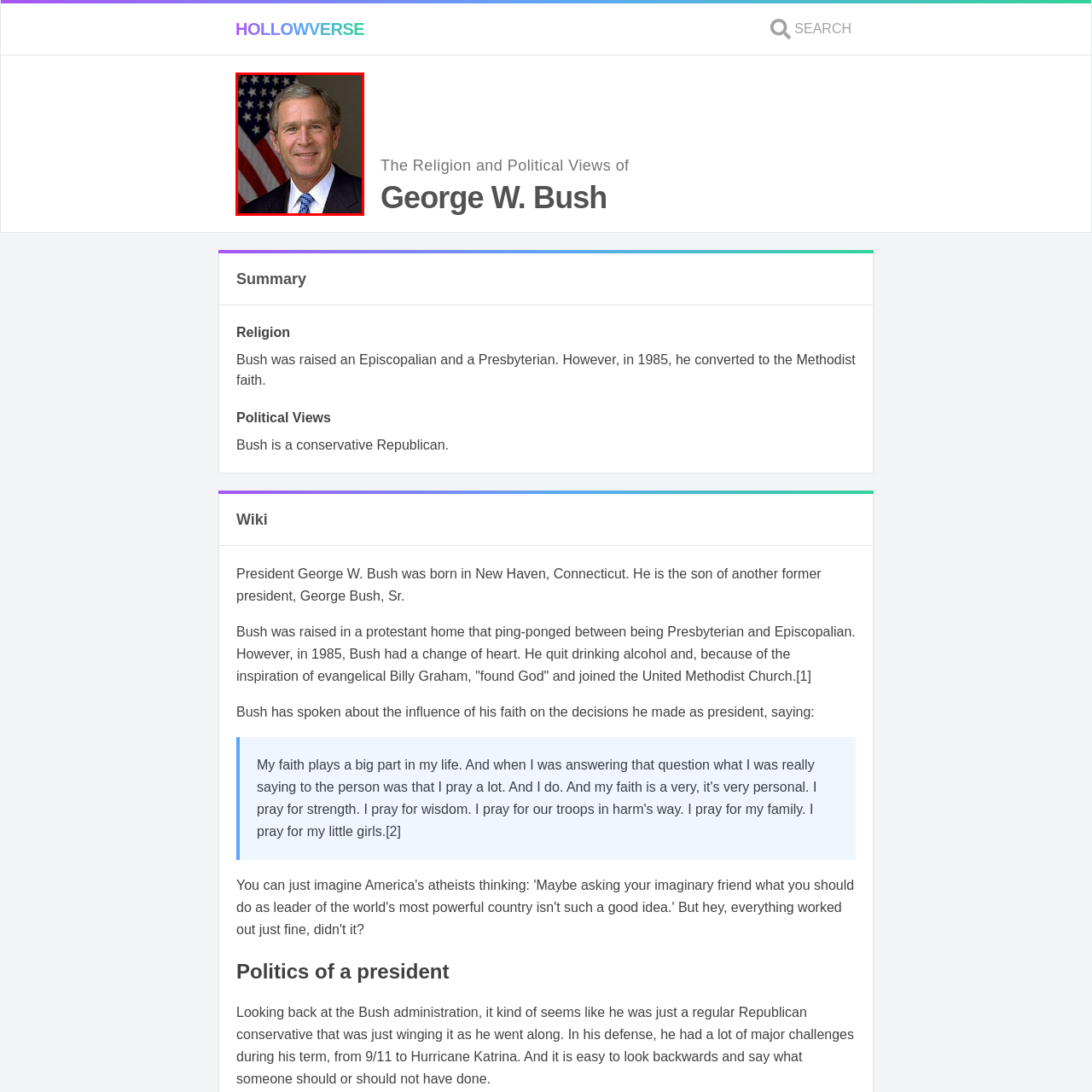Analyze the picture enclosed by the red bounding box and provide a single-word or phrase answer to this question:
What is George W. Bush's religious background?

Methodist